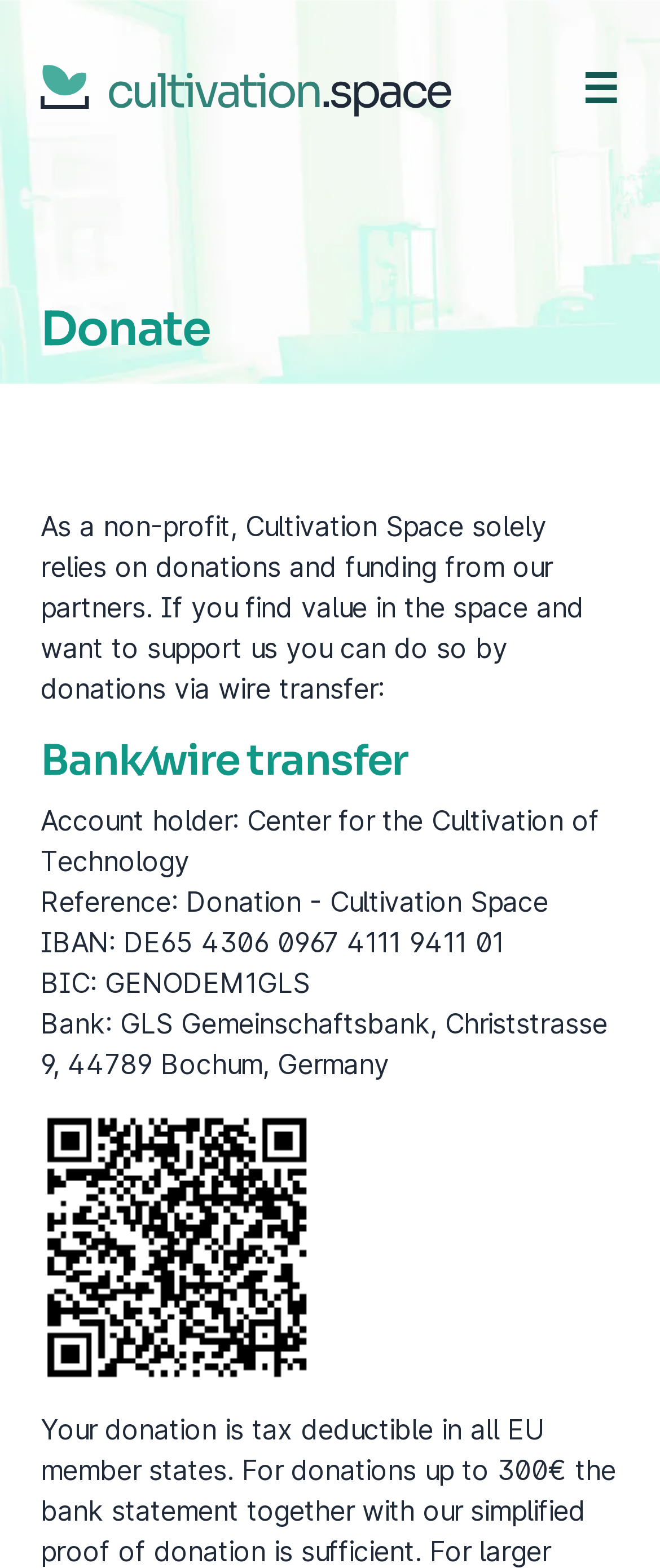What type of image is displayed on the webpage?
Look at the screenshot and respond with one word or a short phrase.

QR code